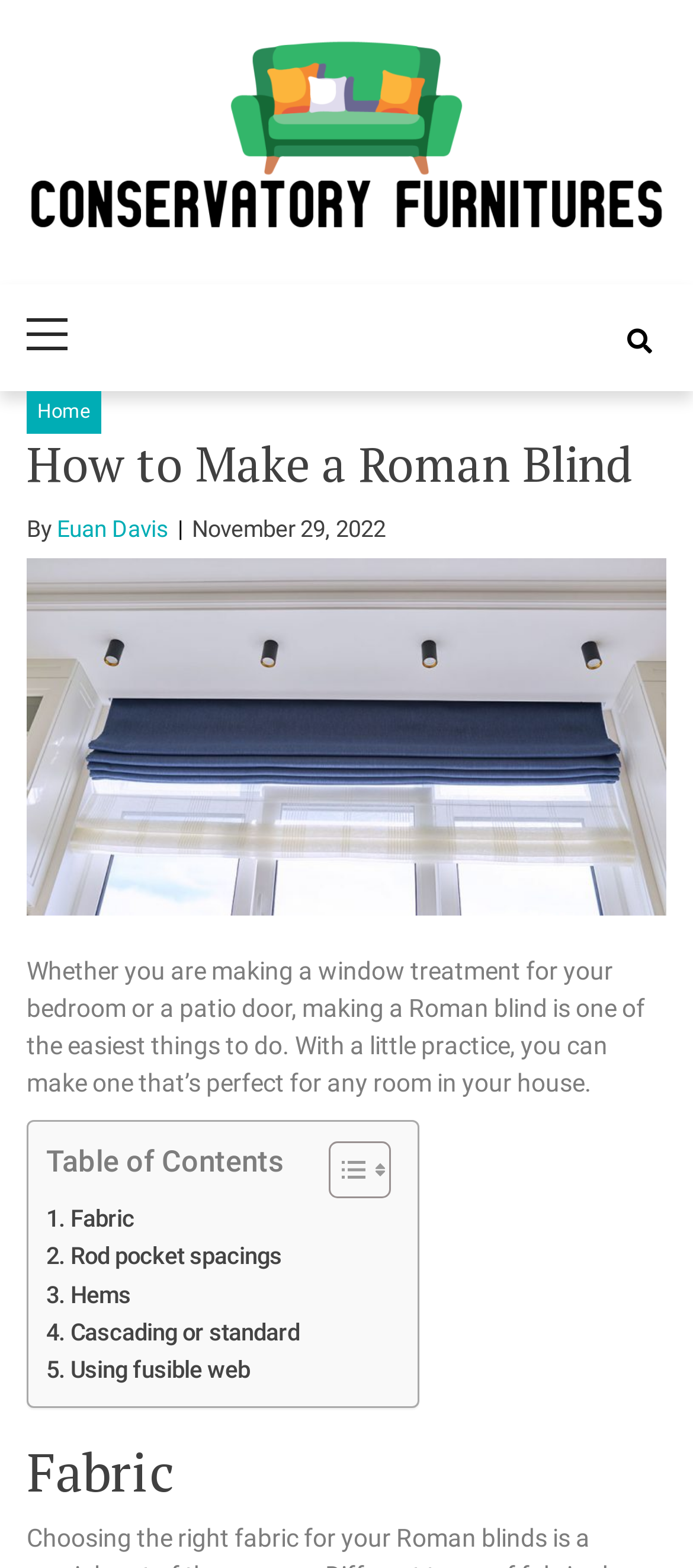Determine the bounding box coordinates of the region to click in order to accomplish the following instruction: "Learn about fabric for making a Roman blind". Provide the coordinates as four float numbers between 0 and 1, specifically [left, top, right, bottom].

[0.067, 0.765, 0.194, 0.79]